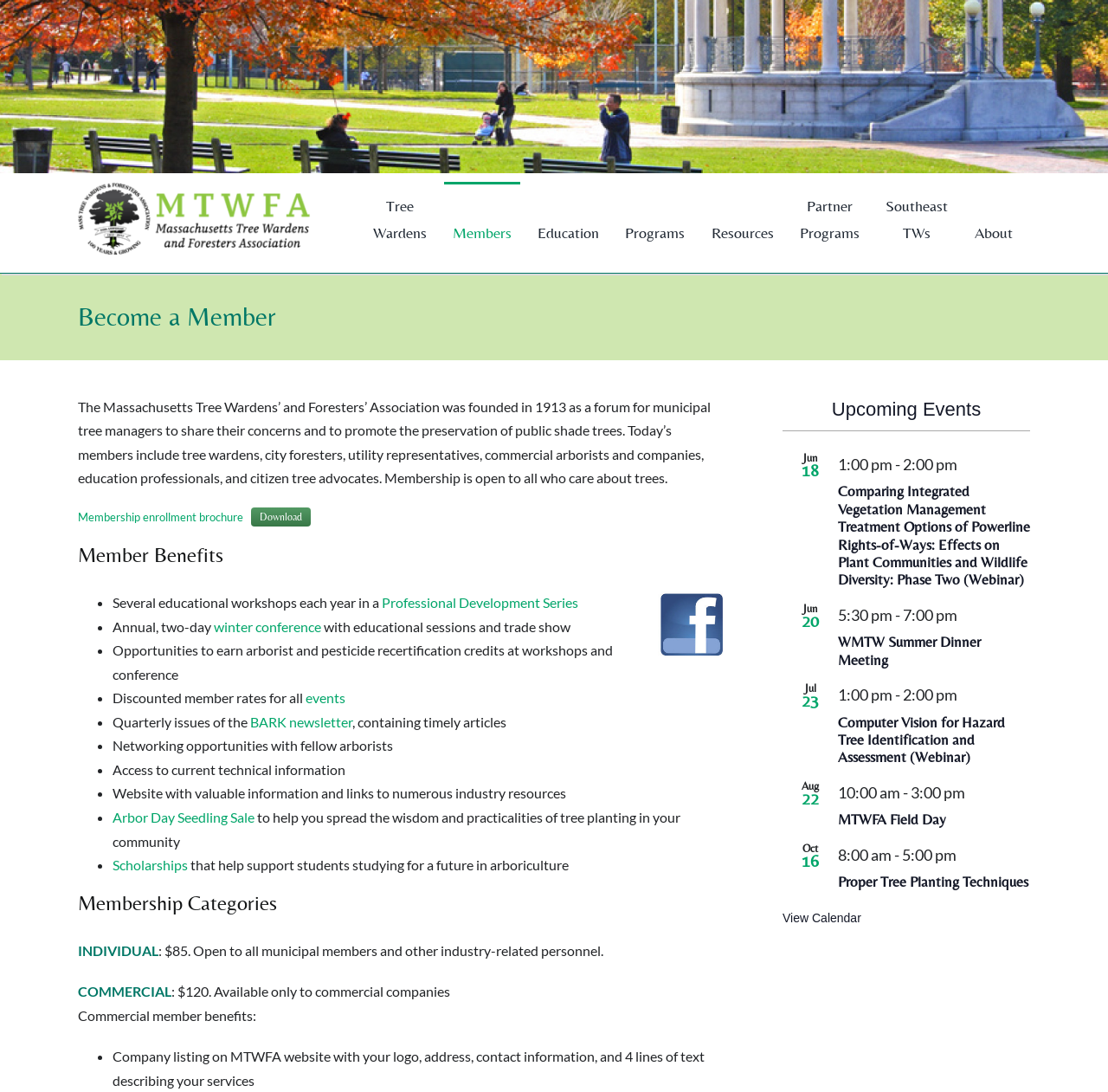Please determine the bounding box coordinates of the element to click in order to execute the following instruction: "Learn more about the 'Professional Development Series'". The coordinates should be four float numbers between 0 and 1, specified as [left, top, right, bottom].

[0.345, 0.544, 0.522, 0.559]